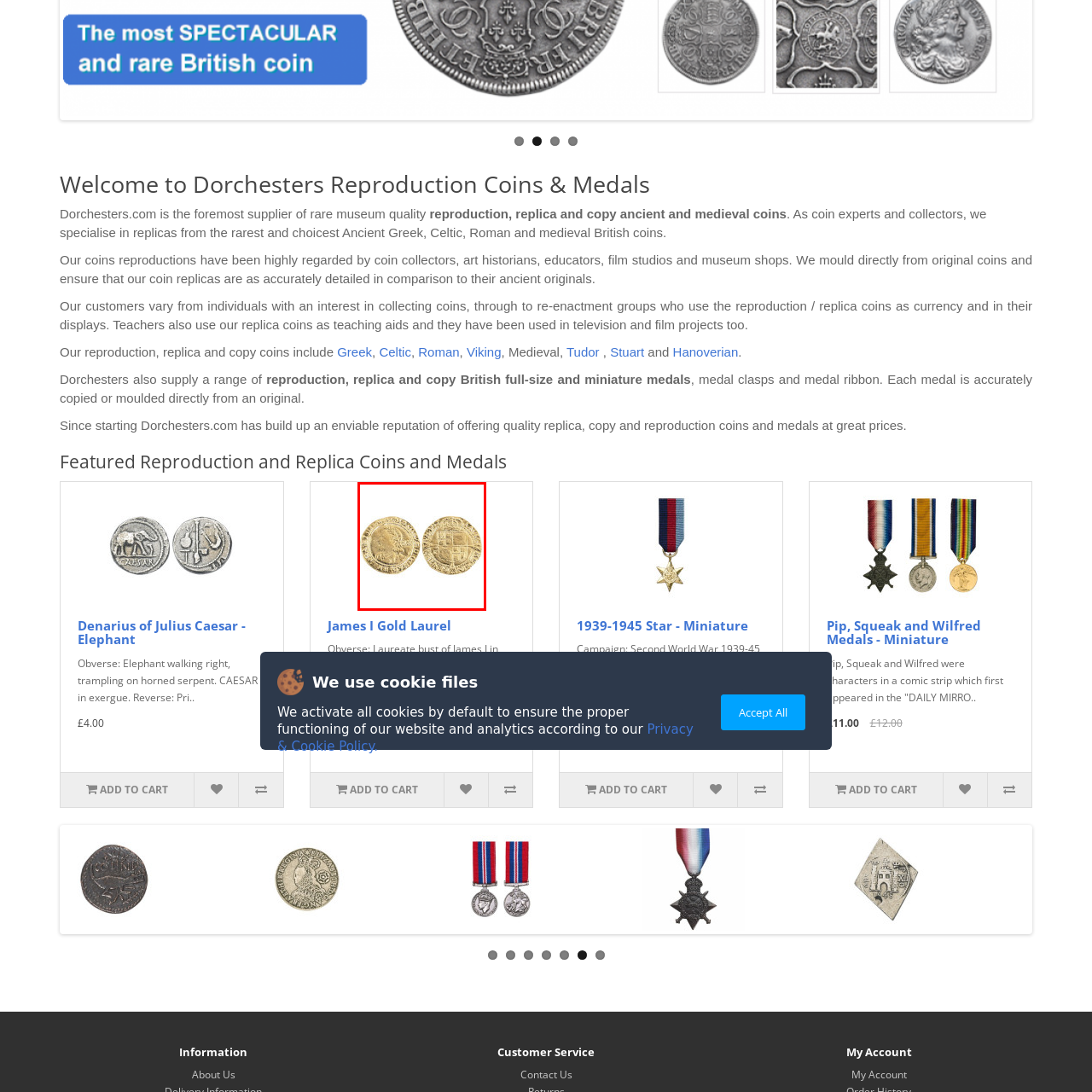Focus on the portion of the image highlighted in red and deliver a detailed explanation for the following question: What is the primary focus of Dorchesters' collection?

The caption highlights Dorchesters' commitment to quality and authenticity in reproducing historical artifacts, suggesting that their primary focus is on creating accurate replicas of historical items, such as the James I Gold Laurel coin.